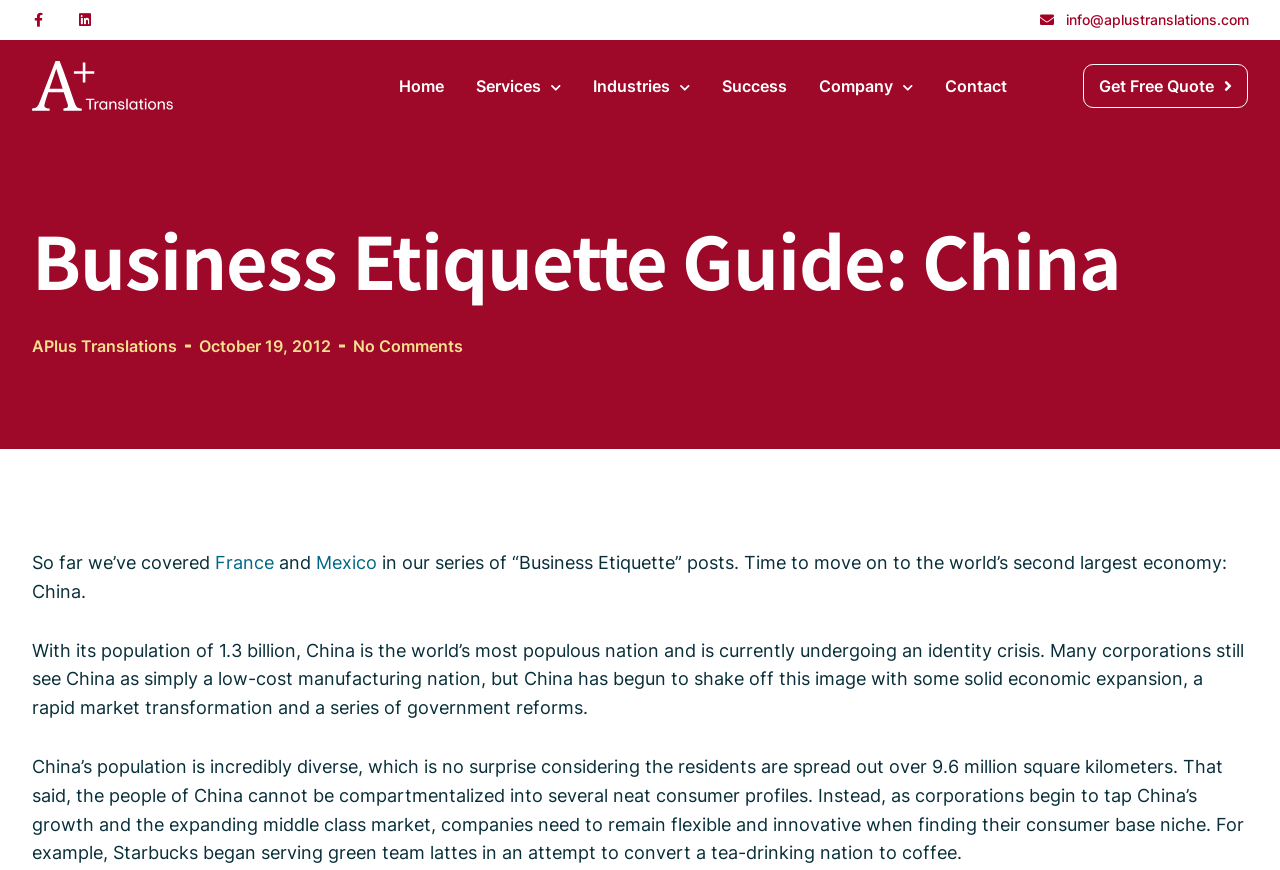Please determine the bounding box coordinates of the element's region to click in order to carry out the following instruction: "Contact APlus Translations". The coordinates should be four float numbers between 0 and 1, i.e., [left, top, right, bottom].

[0.738, 0.064, 0.786, 0.133]